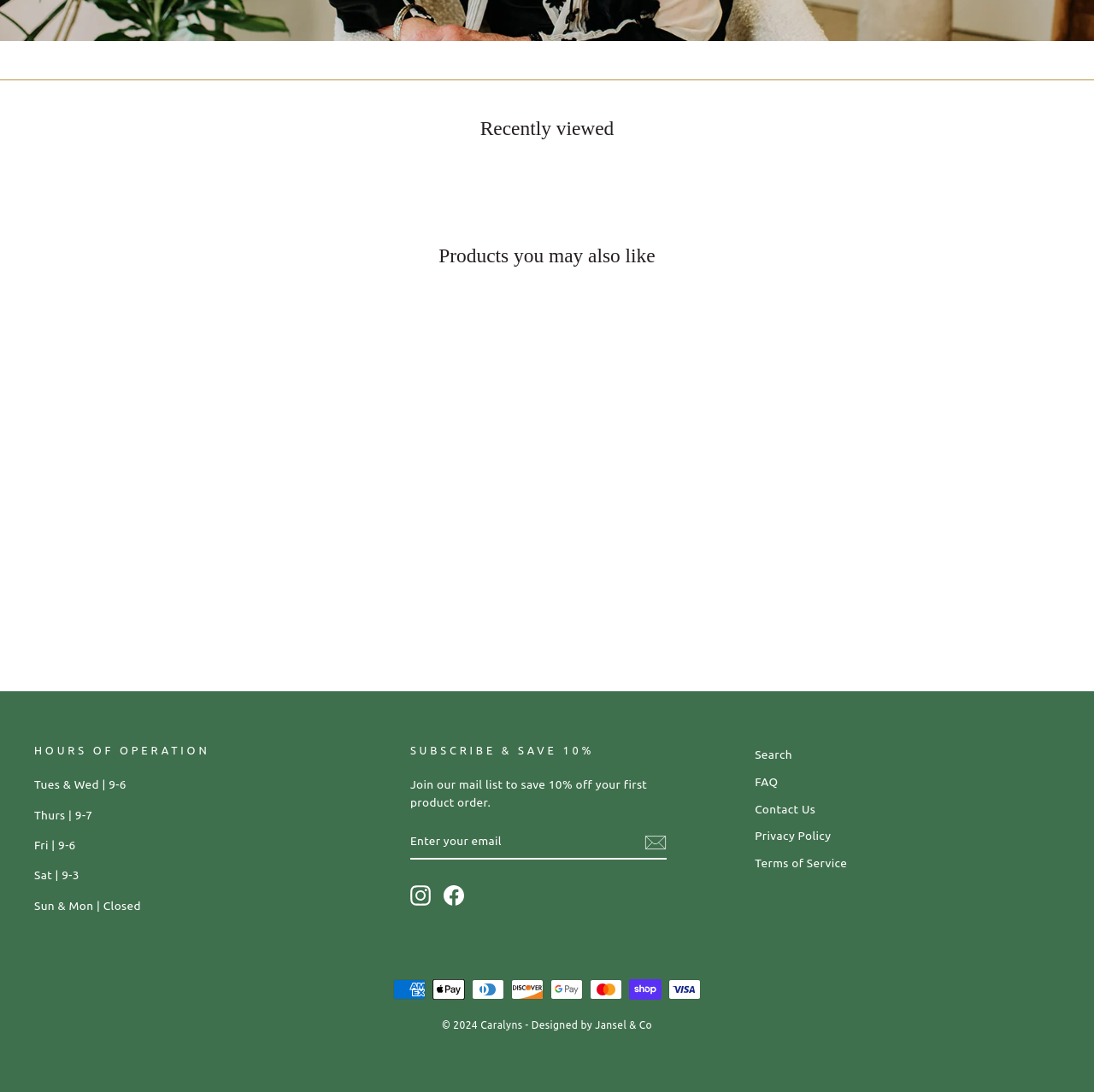Identify and provide the bounding box for the element described by: "Privacy Policy".

[0.69, 0.755, 0.76, 0.777]